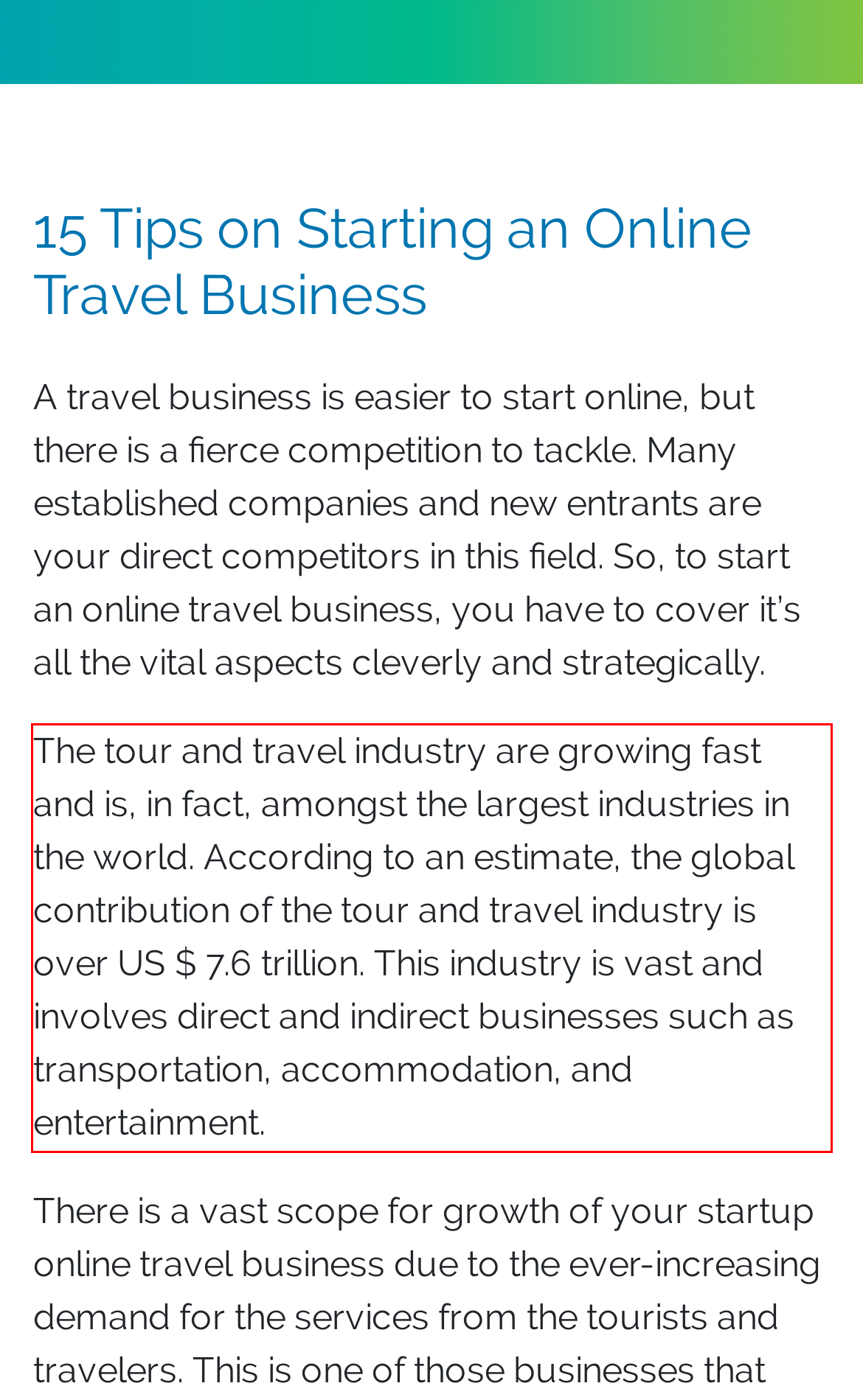Identify the text inside the red bounding box in the provided webpage screenshot and transcribe it.

The tour and travel industry are growing fast and is, in fact, amongst the largest industries in the world. According to an estimate, the global contribution of the tour and travel industry is over US $ 7.6 trillion. This industry is vast and involves direct and indirect businesses such as transportation, accommodation, and entertainment.